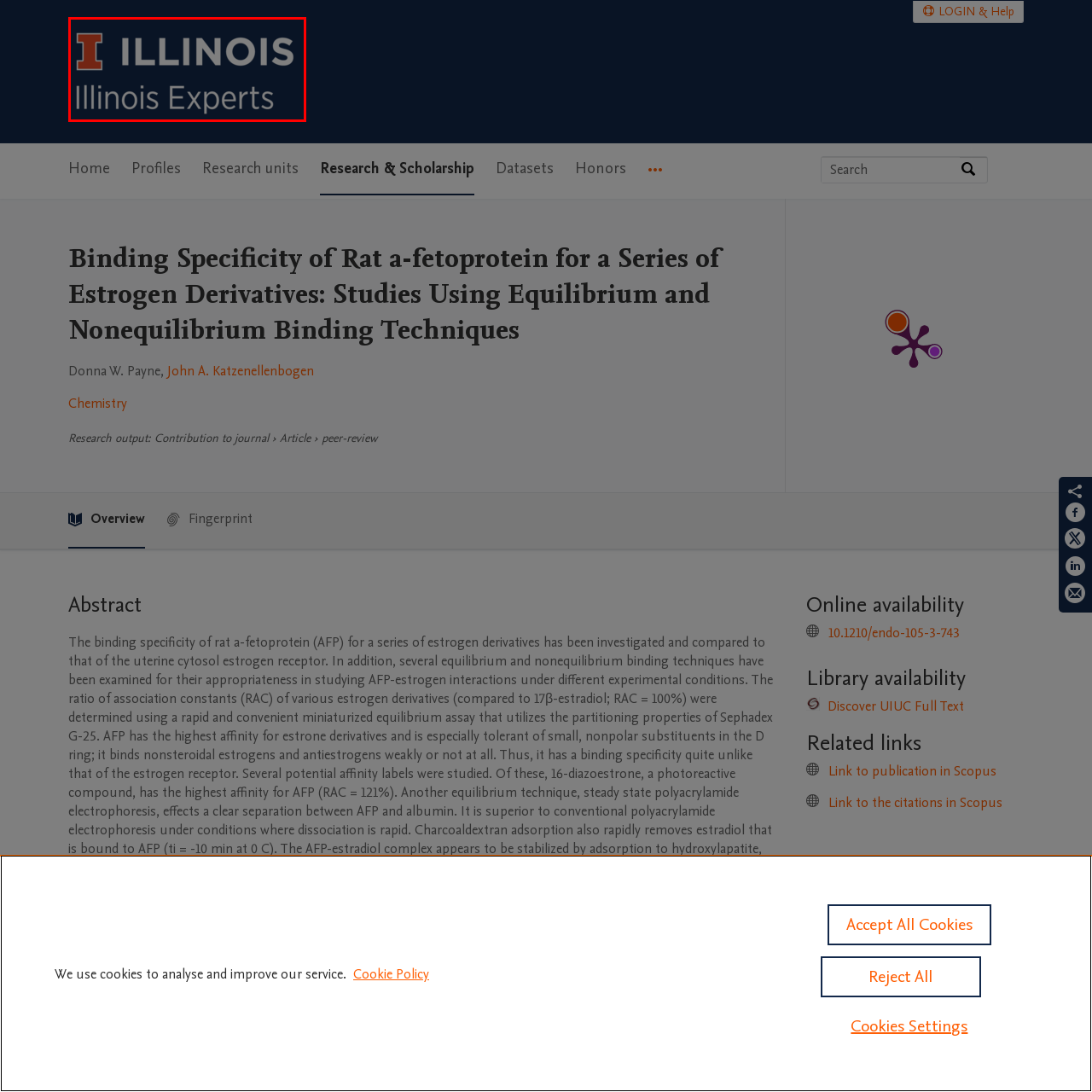Elaborate on the scene depicted inside the red bounding box.

The image features the logo of the University of Illinois, prominently displaying the vibrant "I" emblem alongside the text "ILLINOIS" in a bold, modern font. Below this, the phrase "Illinois Experts" is presented, which emphasizes the university's commitment to showcasing its expertise and research capabilities. The logo is set against a dark background, enhancing its visual impact and reflecting the institution's identity. This design is often used in official communications and represents the university's branding in academic and professional contexts.